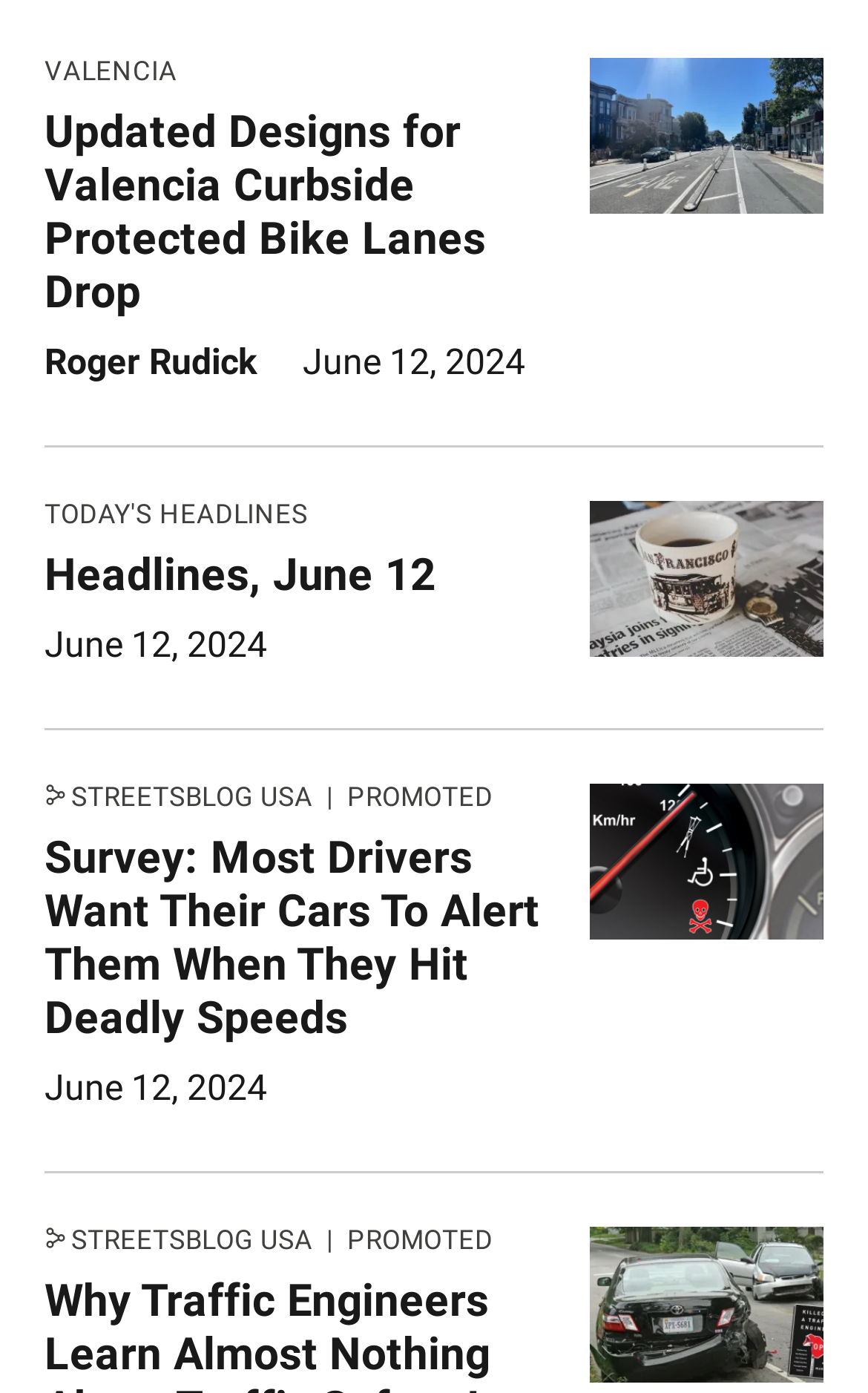Pinpoint the bounding box coordinates of the element you need to click to execute the following instruction: "Explore Hotel Referral". The bounding box should be represented by four float numbers between 0 and 1, in the format [left, top, right, bottom].

None